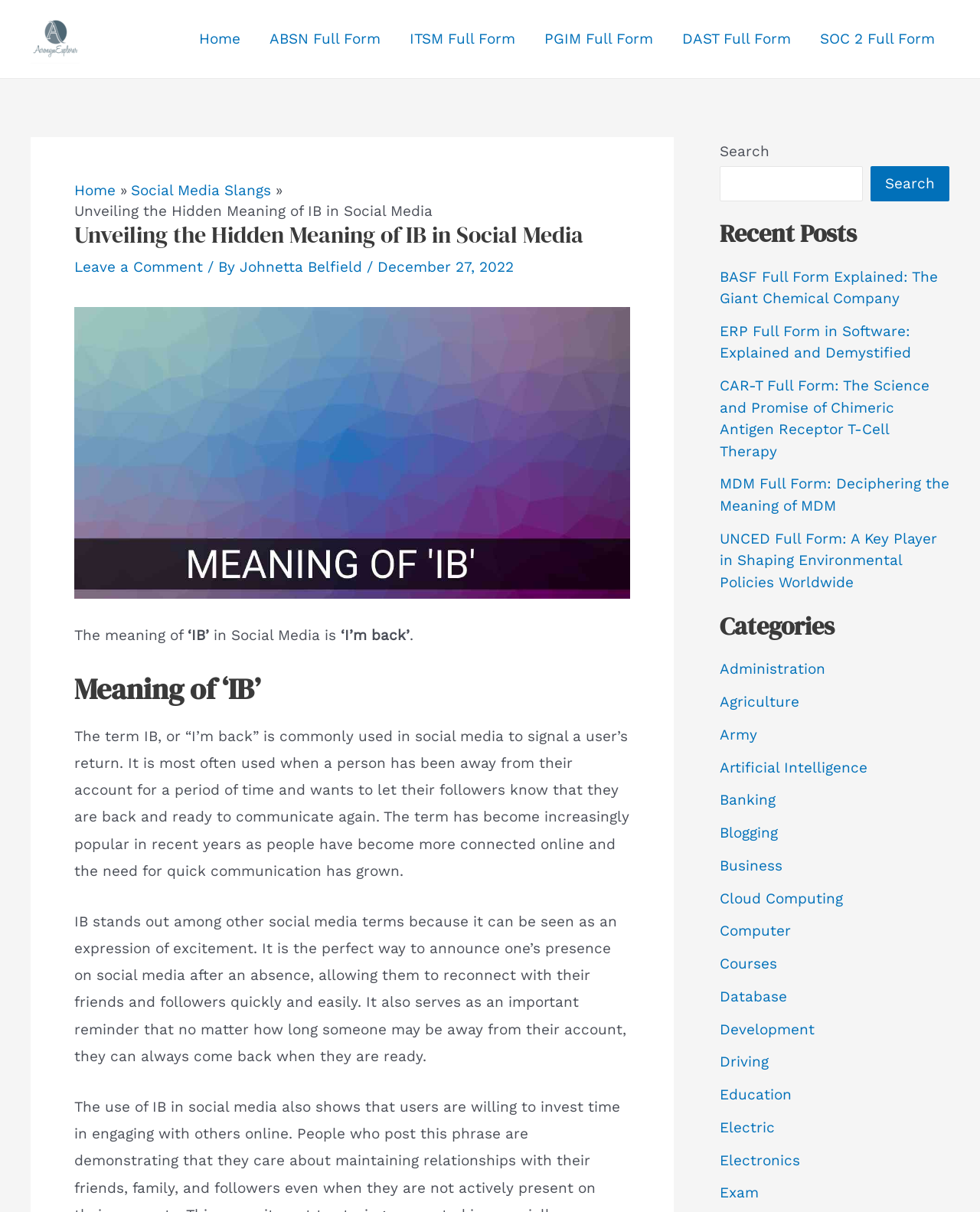What is the author of the article?
Based on the image, provide a one-word or brief-phrase response.

Johnetta Belfield